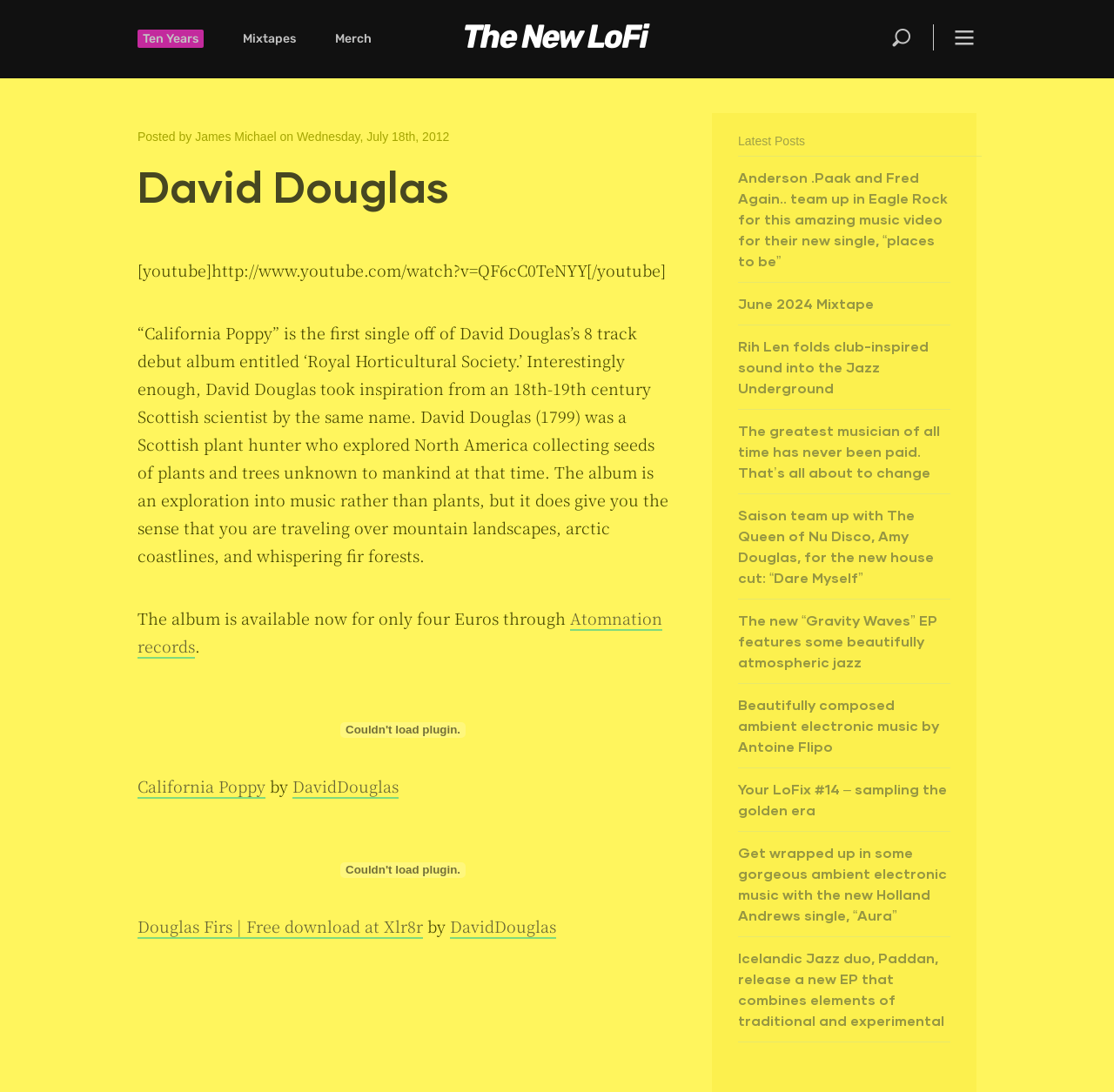Determine the bounding box coordinates of the area to click in order to meet this instruction: "Click on the 'Ten Years' link".

[0.123, 0.027, 0.183, 0.044]